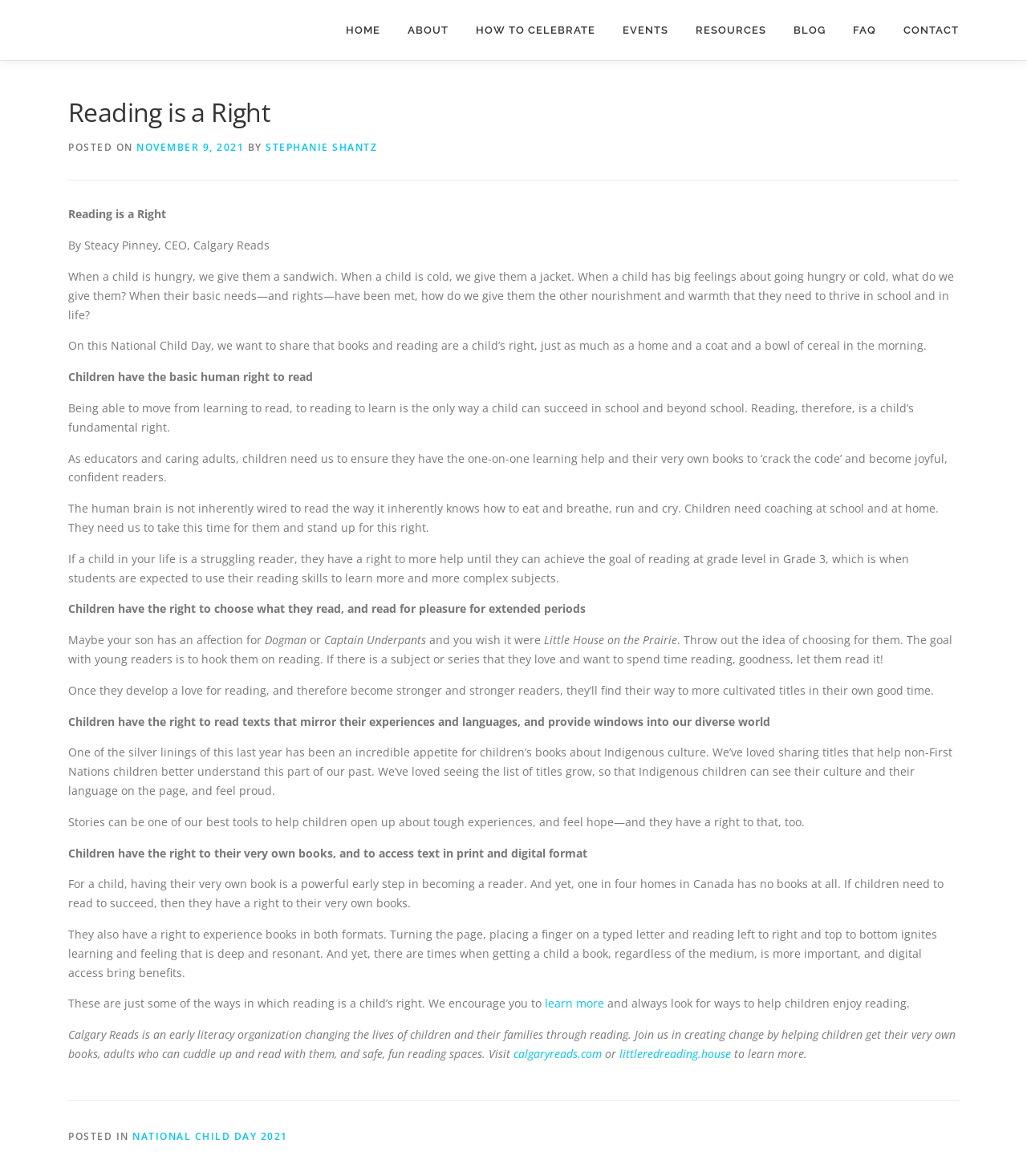Identify the first-level heading on the webpage and generate its text content.

Reading is a Right